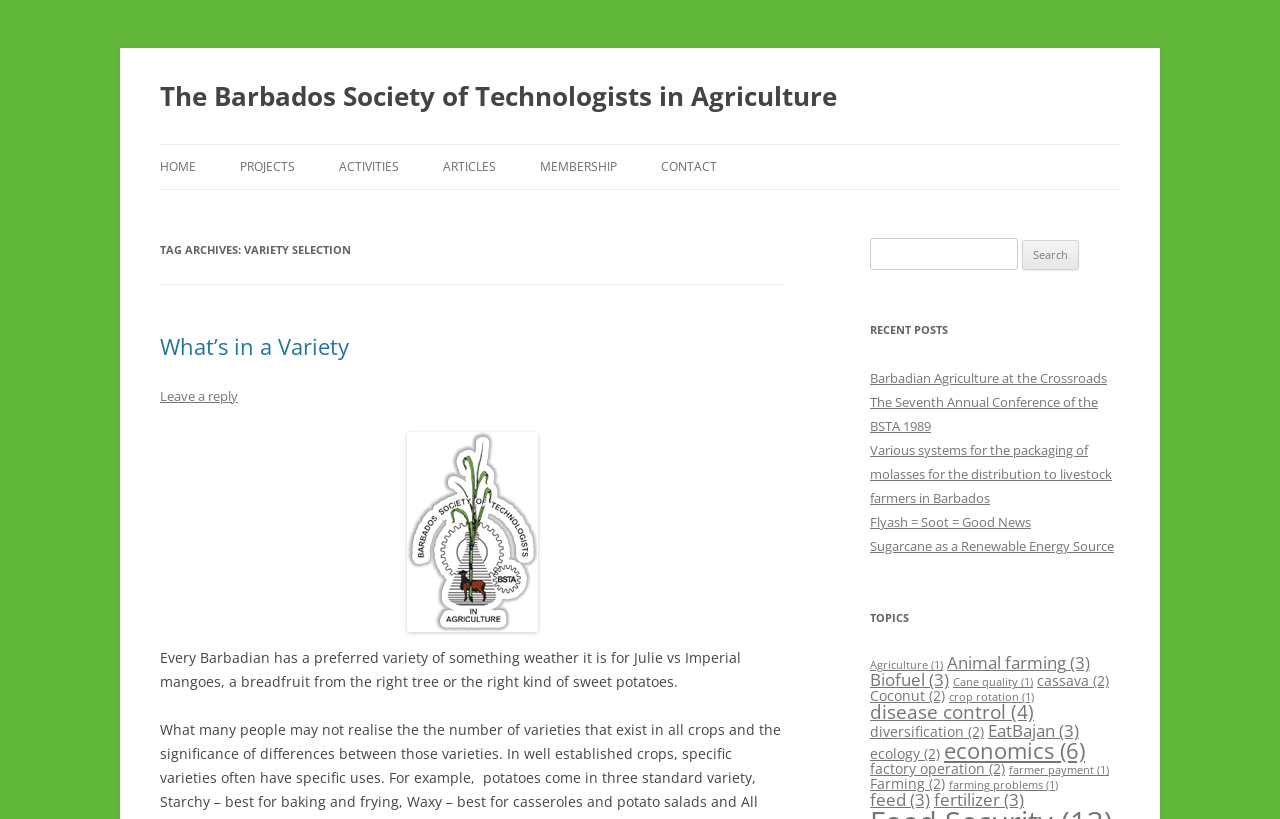Identify the bounding box coordinates of the clickable region necessary to fulfill the following instruction: "Click on the 'HOME' link". The bounding box coordinates should be four float numbers between 0 and 1, i.e., [left, top, right, bottom].

[0.125, 0.177, 0.153, 0.231]